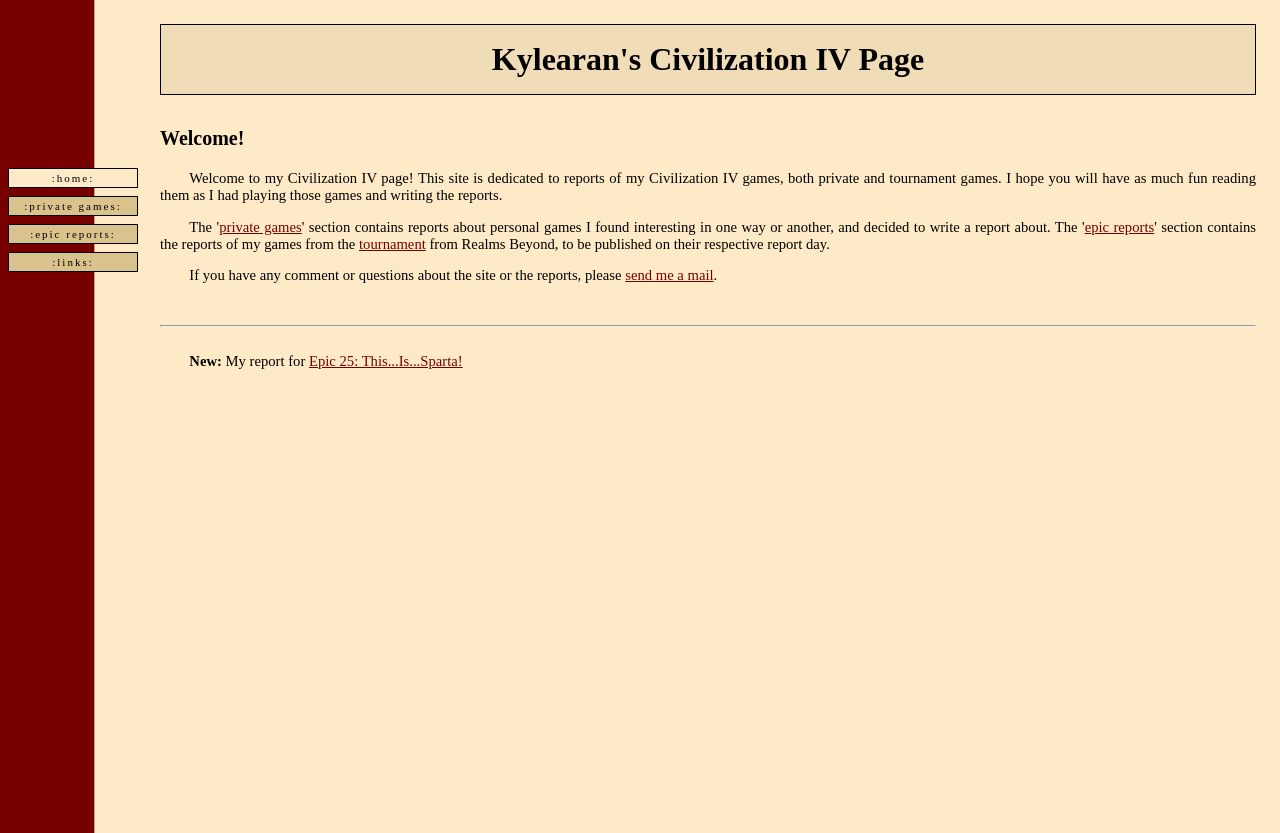Locate the UI element described as follows: "Epic 25: This...Is...Sparta!". Return the bounding box coordinates as four float numbers between 0 and 1 in the order [left, top, right, bottom].

[0.241, 0.424, 0.361, 0.443]